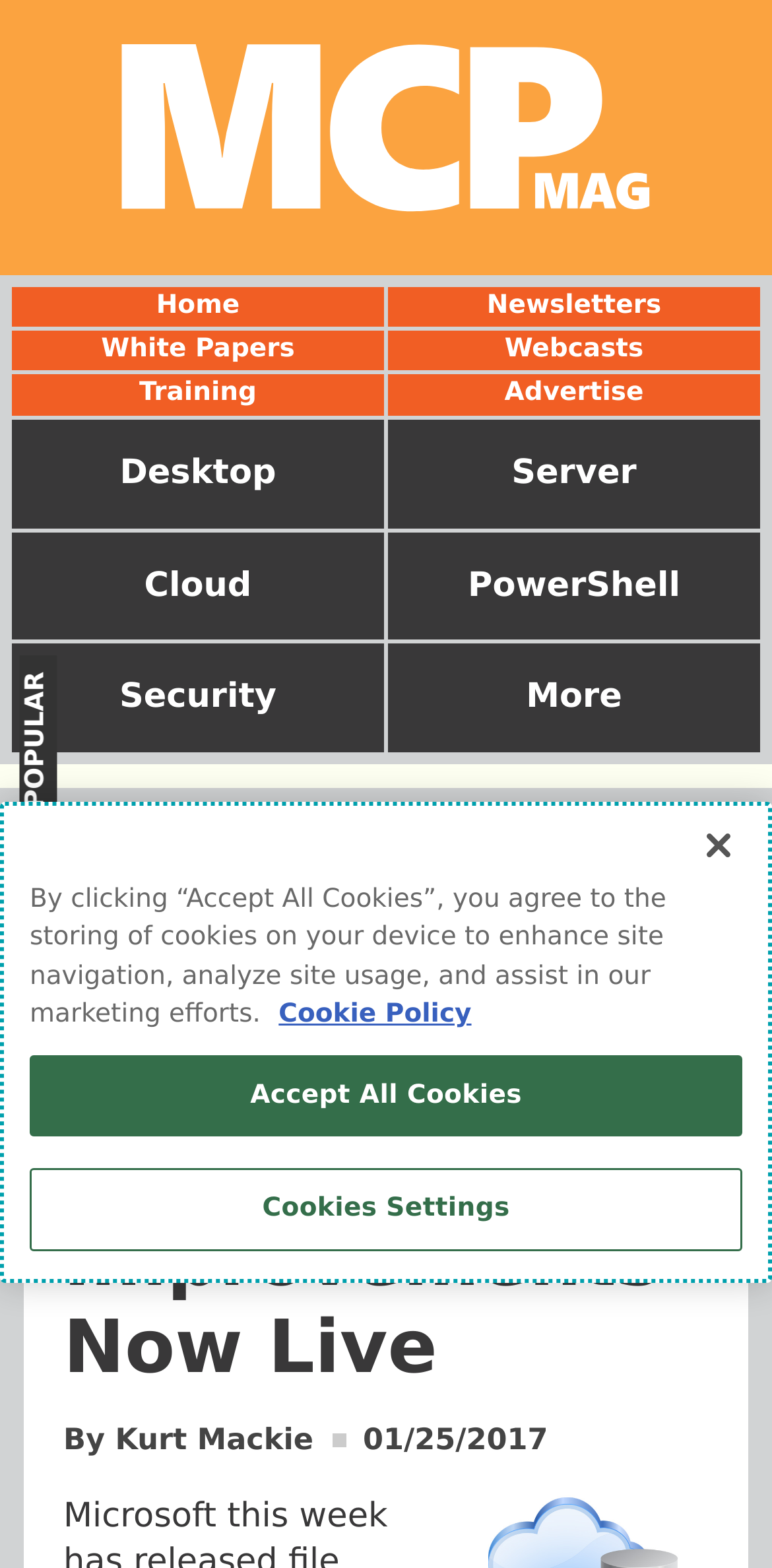Identify the bounding box coordinates of the region that needs to be clicked to carry out this instruction: "share the article on Facebook". Provide these coordinates as four float numbers ranging from 0 to 1, i.e., [left, top, right, bottom].

[0.044, 0.543, 0.103, 0.58]